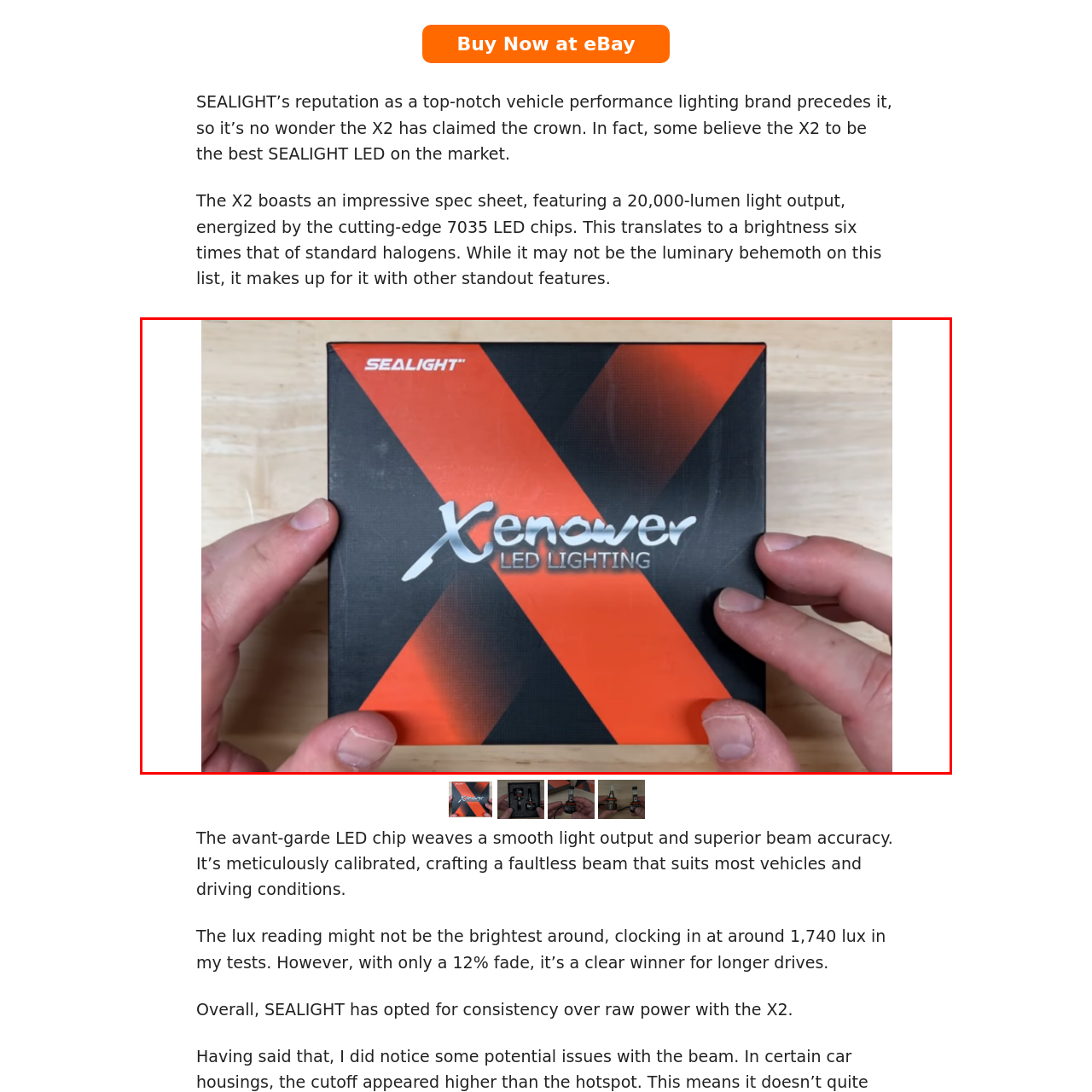Focus on the content within the red box and provide a succinct answer to this question using just one word or phrase: 
What is the brand name of the product?

Xenower